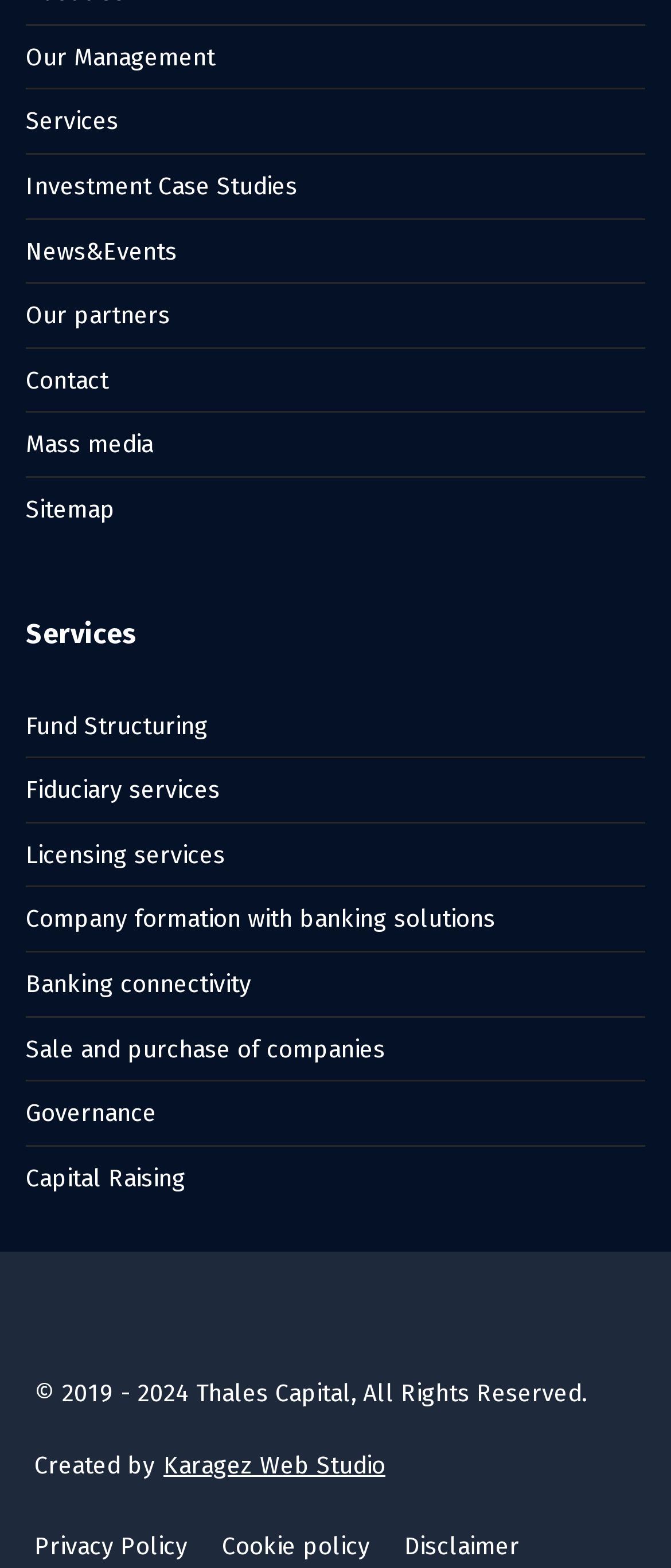Find the bounding box coordinates for the HTML element described in this sentence: "Karagez Web Studio". Provide the coordinates as four float numbers between 0 and 1, in the format [left, top, right, bottom].

[0.244, 0.925, 0.574, 0.944]